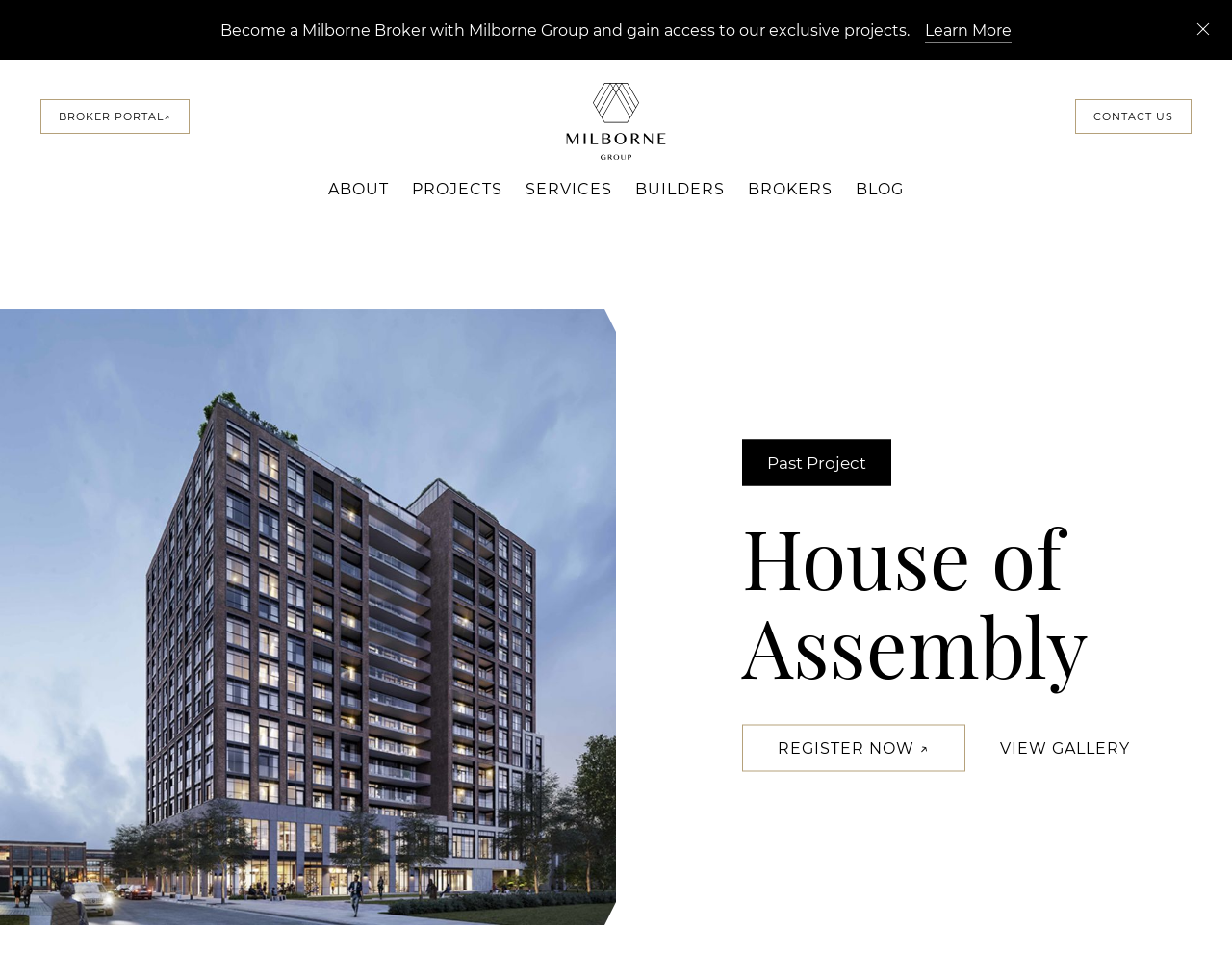Explain the webpage's layout and main content in detail.

The webpage is about the House of Assembly, a condo construction project. At the top, there is a brief introduction to becoming a Milborne Broker, with a "Learn More" link and a close button "X" on the right side. Below this section, there are several navigation links, including "BROKER PORTAL", "Milborne Group" with a logo, "CONTACT US", "ABOUT", "PROJECTS", "SERVICES", "BUILDERS", "BROKERS", and "BLOG", arranged horizontally across the page.

The main content area features a large image of the House of Assembly, taking up the left half of the page. Below this image, there is a heading "House of Assembly" and a link to a "Past Project". Further down, there are two prominent calls-to-action: "REGISTER NOW" and "VIEW GALLERY", positioned side by side.